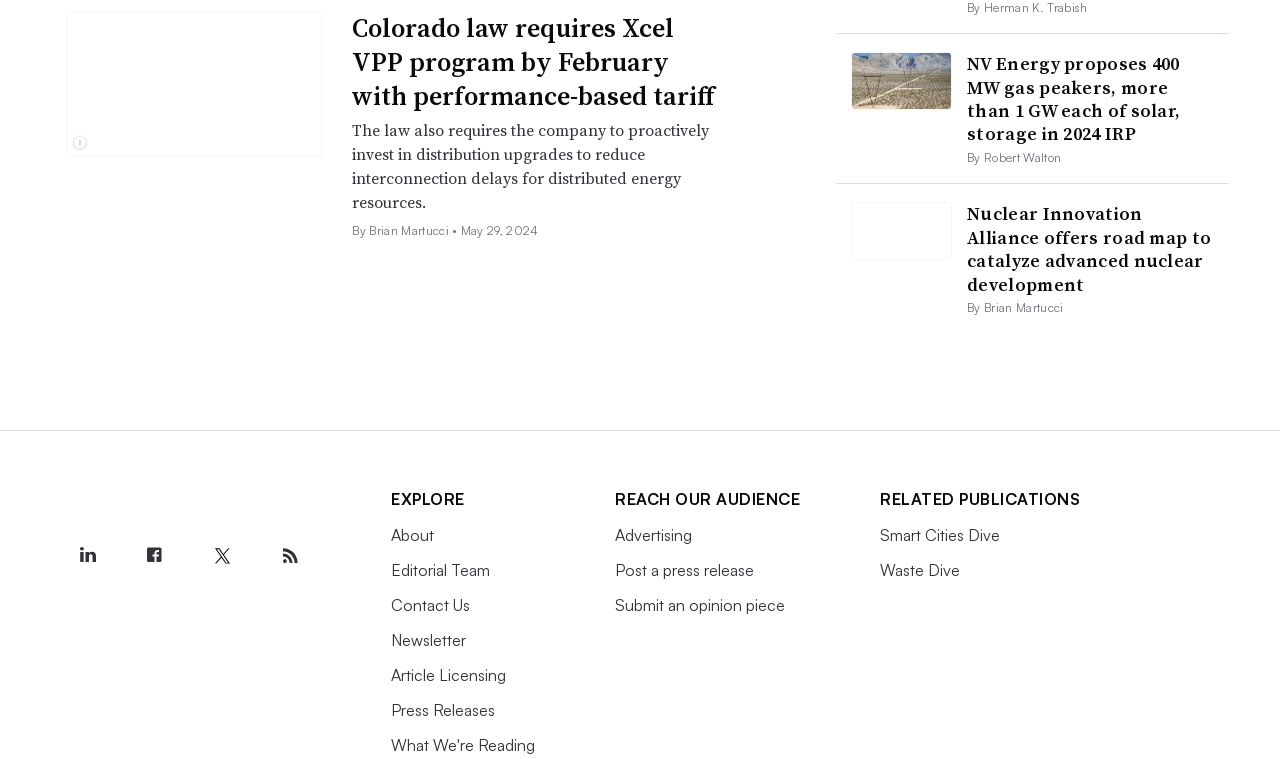Answer the question with a single word or phrase: 
What is the name of the publication?

Industry Dive